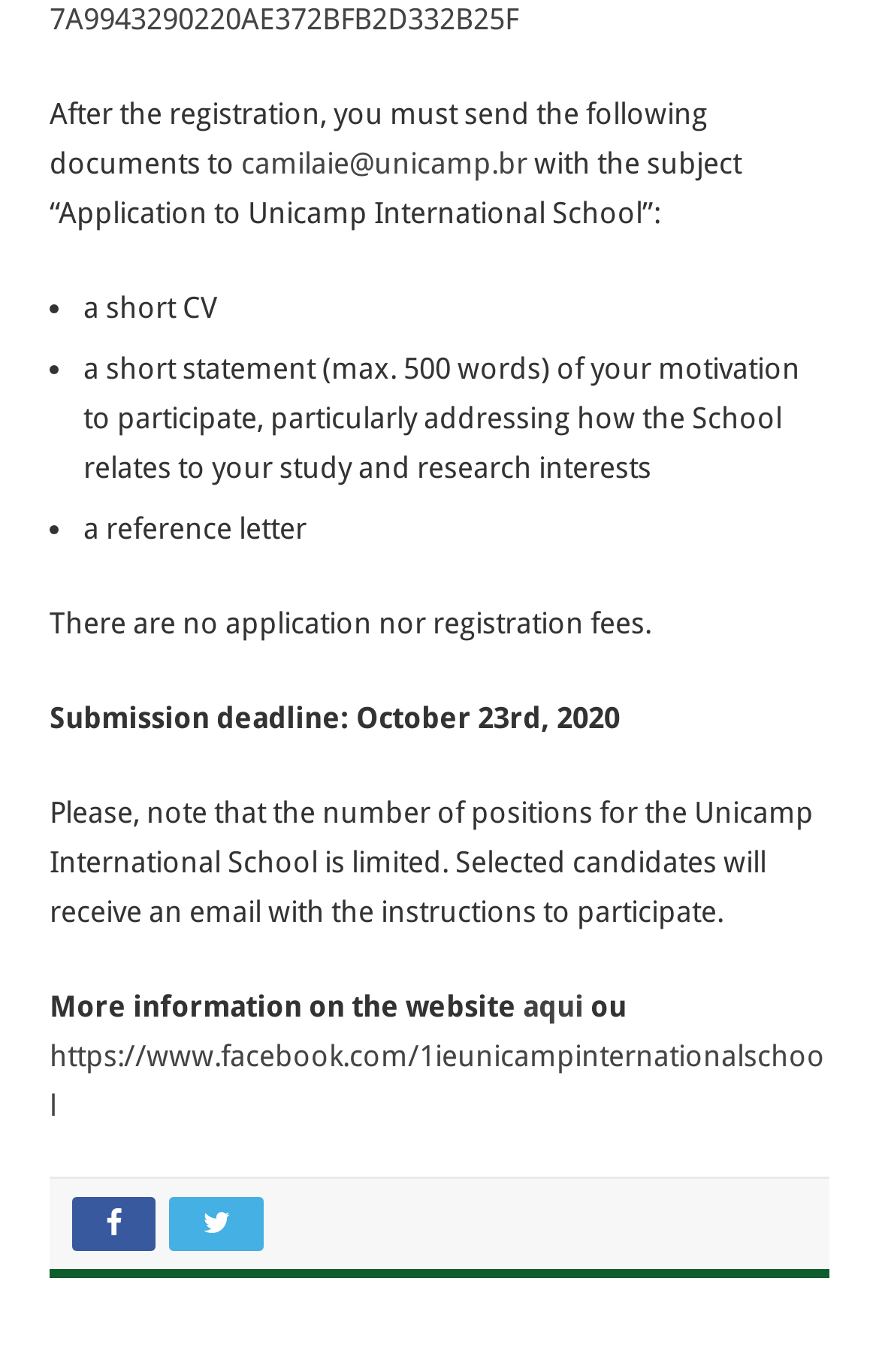What is the submission deadline for the Unicamp International School?
Based on the screenshot, respond with a single word or phrase.

October 23rd, 2020